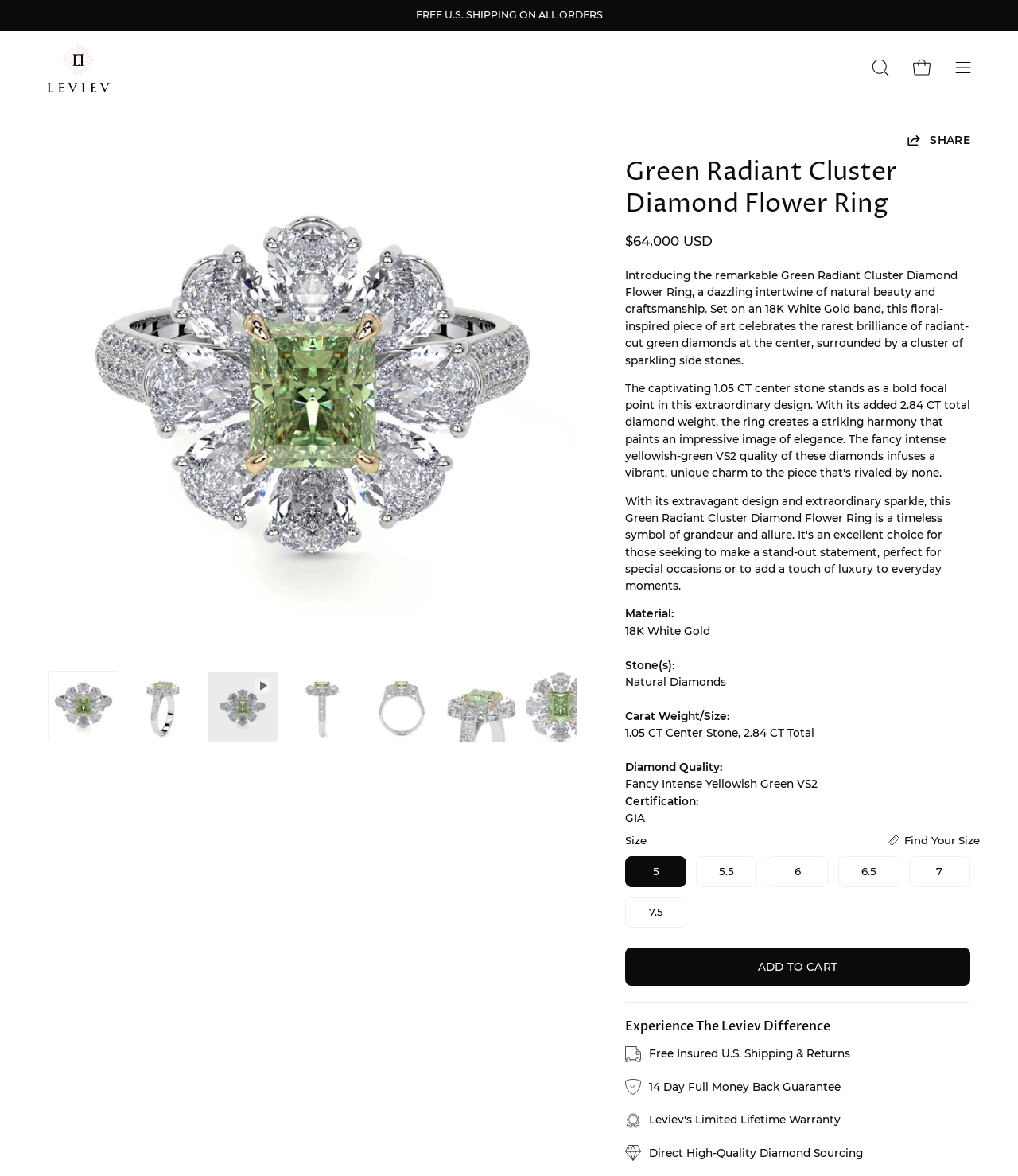Pinpoint the bounding box coordinates of the area that must be clicked to complete this instruction: "Go to About page".

None